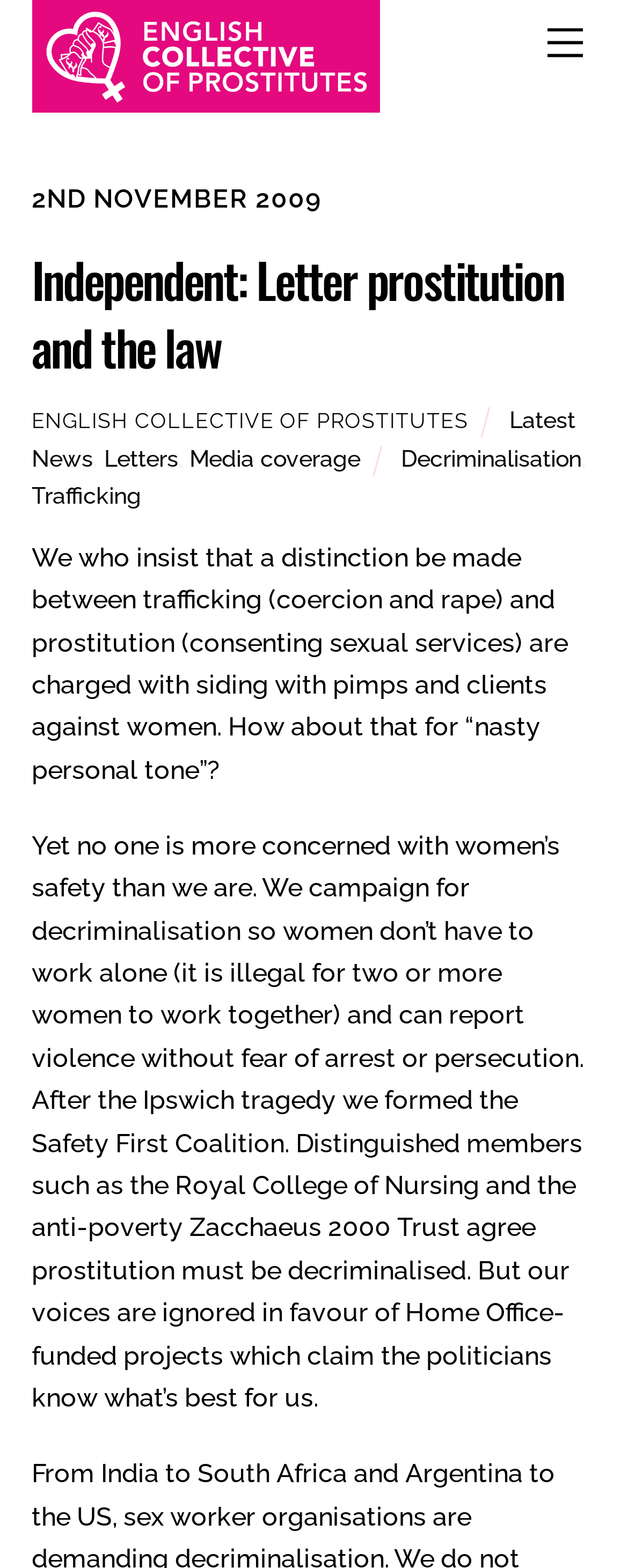Predict the bounding box coordinates for the UI element described as: "title="English Collective of Prostitutes"". The coordinates should be four float numbers between 0 and 1, presented as [left, top, right, bottom].

[0.05, 0.048, 0.604, 0.077]